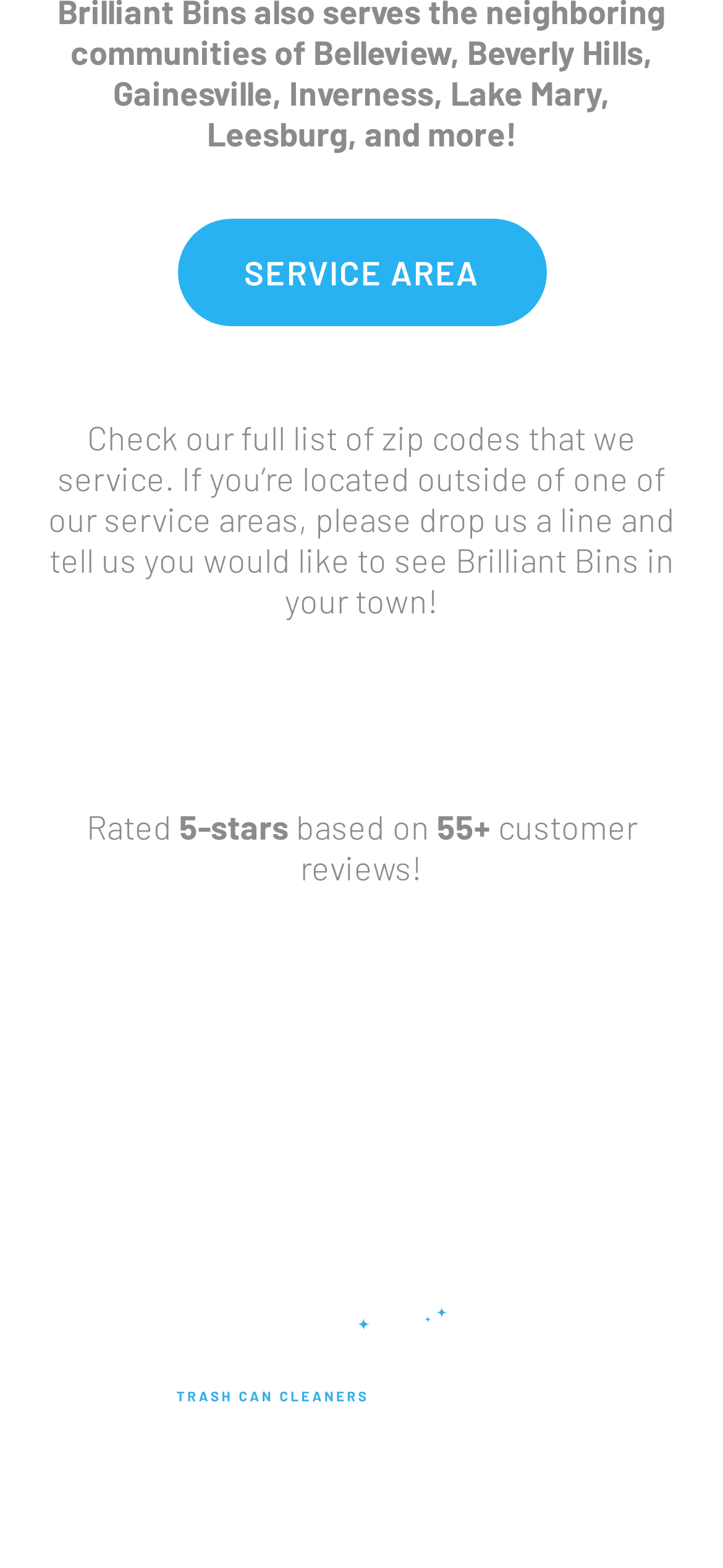Identify the bounding box coordinates of the area you need to click to perform the following instruction: "Call the phone number".

[0.356, 0.742, 0.644, 0.769]